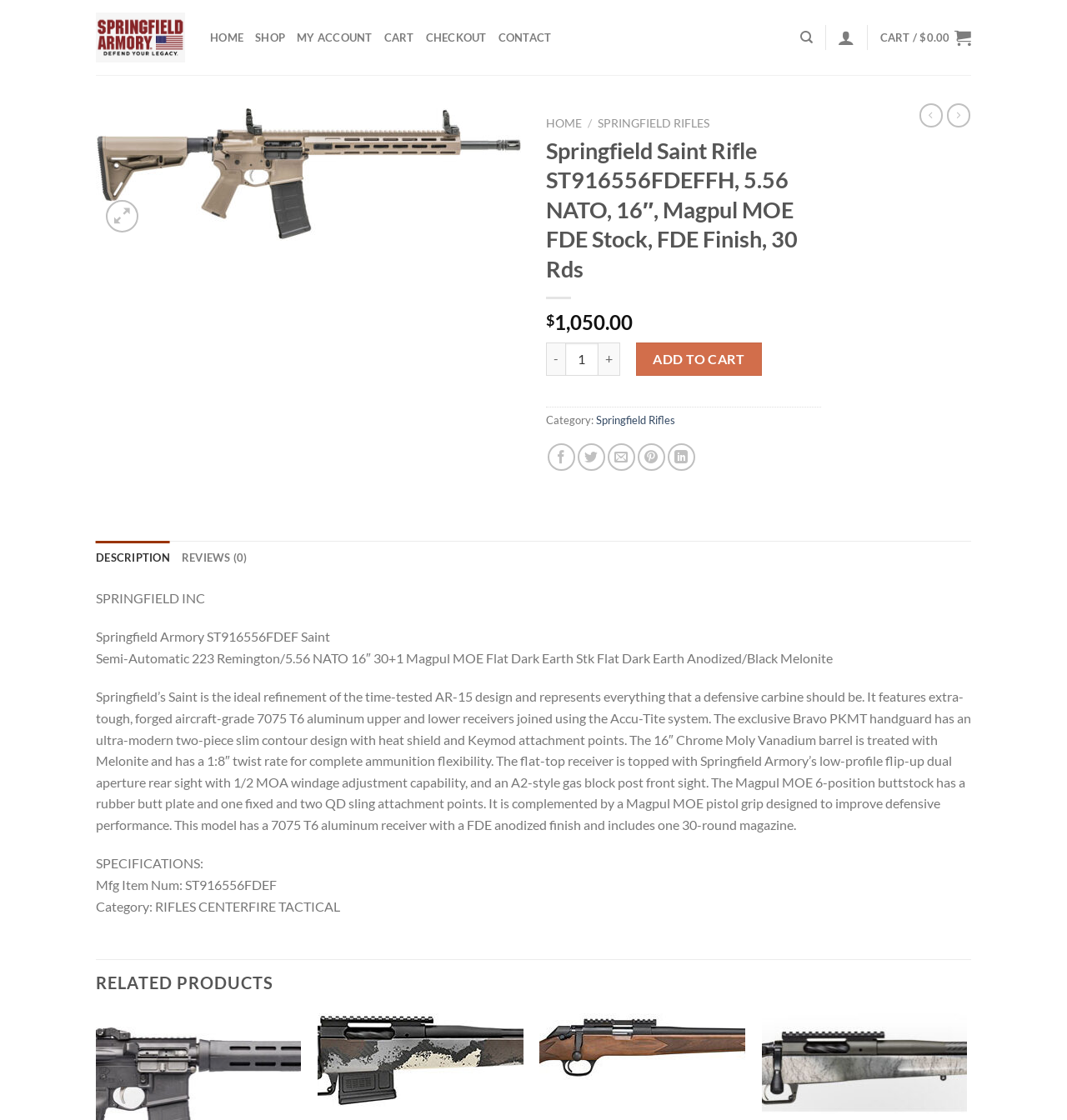Please locate and retrieve the main header text of the webpage.

Springfield Saint Rifle ST916556FDEFFH, 5.56 NATO, 16″, Magpul MOE FDE Stock, FDE Finish, 30 Rds